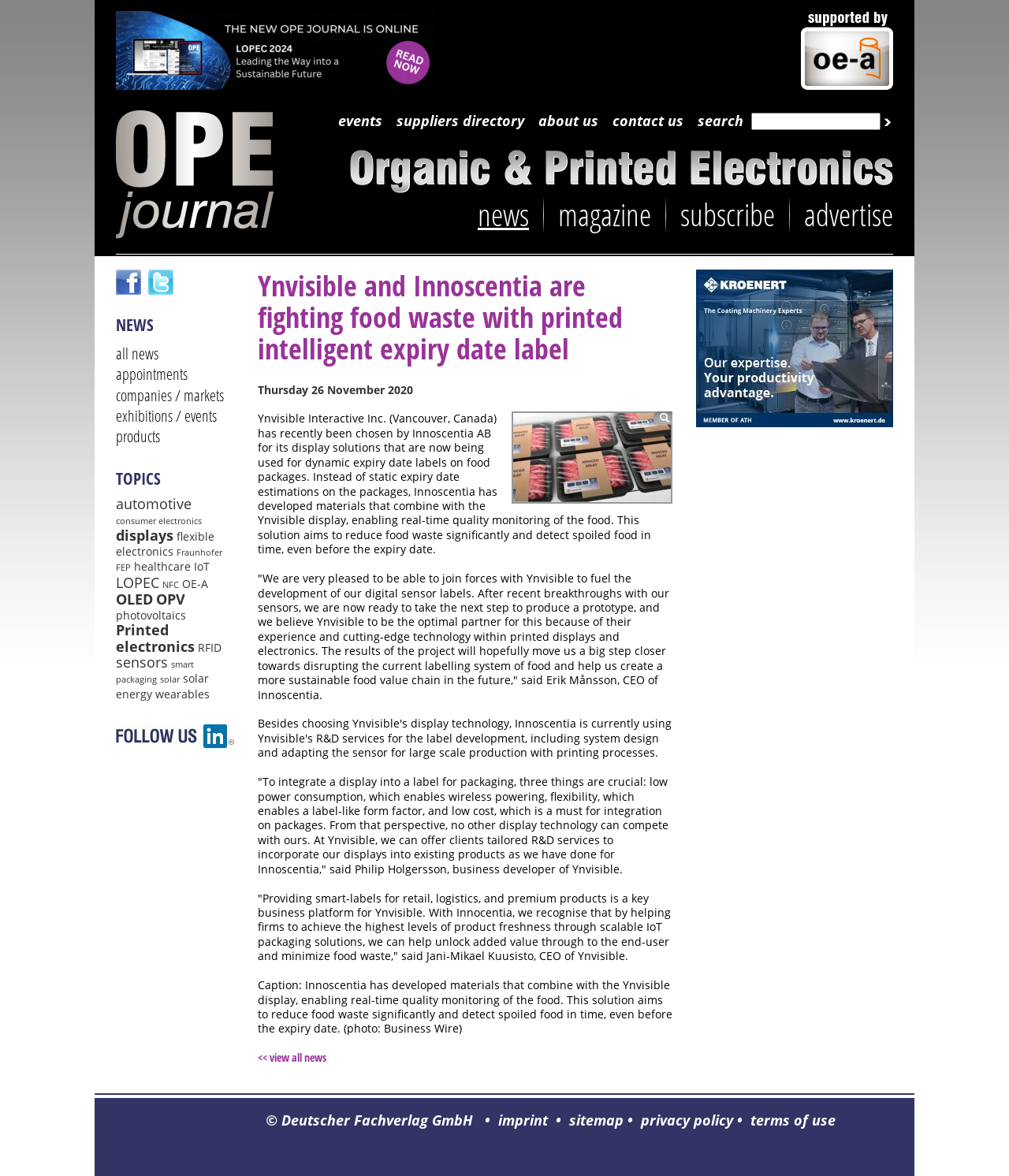Find the bounding box coordinates for the element that must be clicked to complete the instruction: "View all news". The coordinates should be four float numbers between 0 and 1, indicated as [left, top, right, bottom].

[0.255, 0.893, 0.323, 0.906]